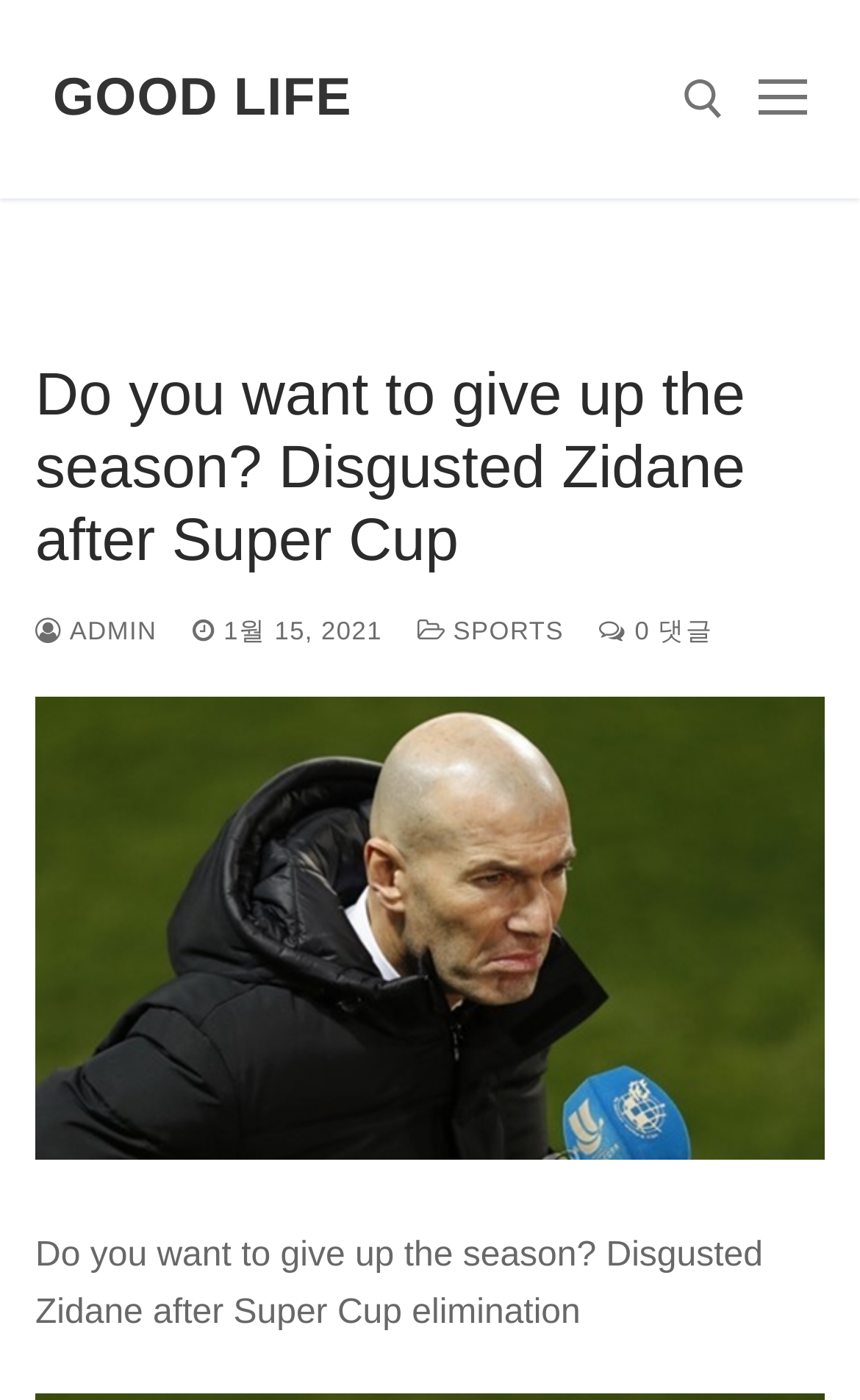Find the bounding box coordinates of the area to click in order to follow the instruction: "go to GOOD LIFE page".

[0.062, 0.048, 0.409, 0.094]